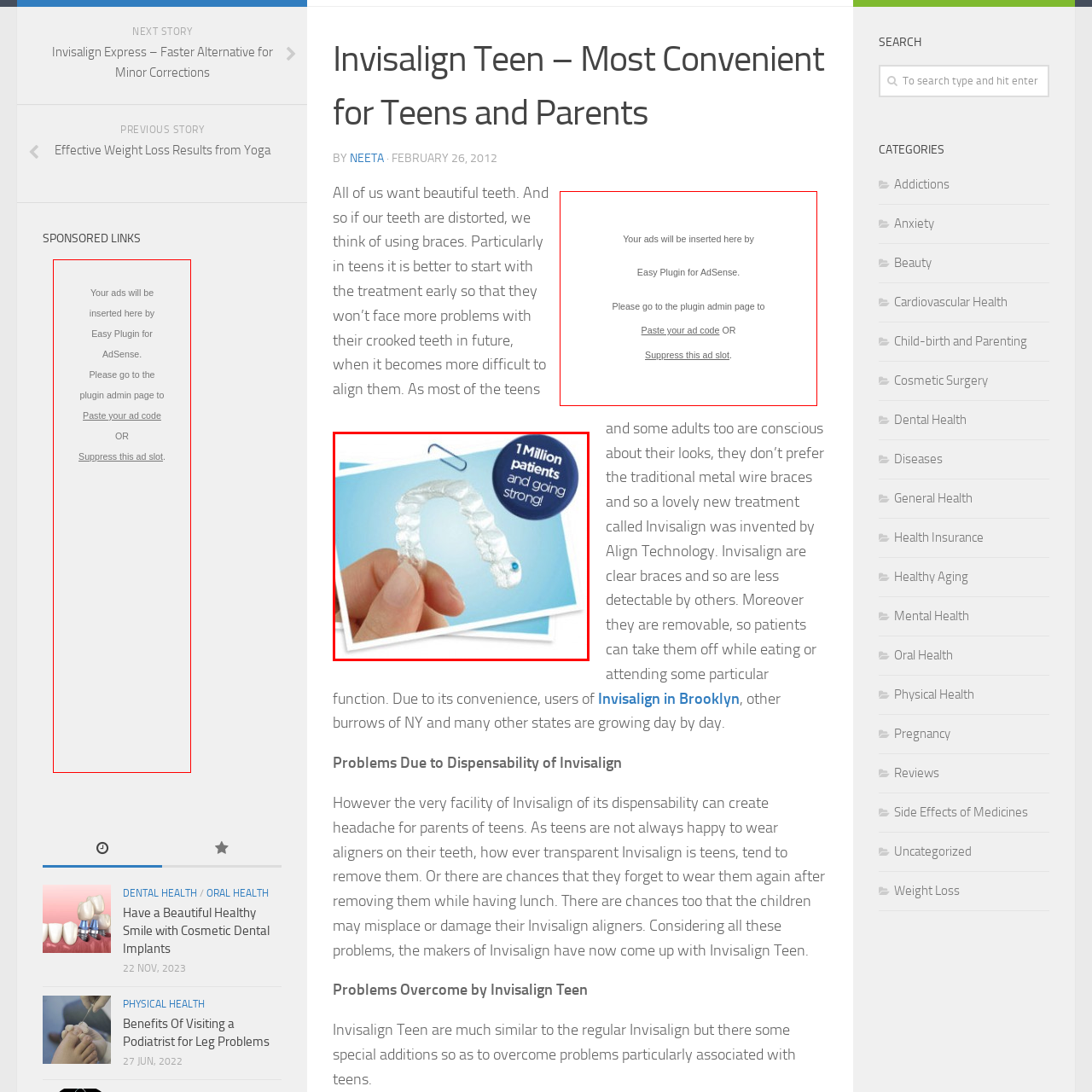Generate a detailed explanation of the image that is highlighted by the red box.

The image showcases a hand holding a clear Invisalign aligner, designed for orthodontic treatment. The aligner, which appears flexible and transparent, is highlighted against a soft blue background, emphasizing its discreet nature. Accompanying the image is a bold caption stating "1 Million patients and going strong!", indicating the widespread acceptance and effectiveness of Invisalign in dental care. This image illustrates the innovative approach of clear aligners as a popular alternative to traditional braces, particularly appealing to teens and parents seeking aesthetic and convenient orthodontic solutions.